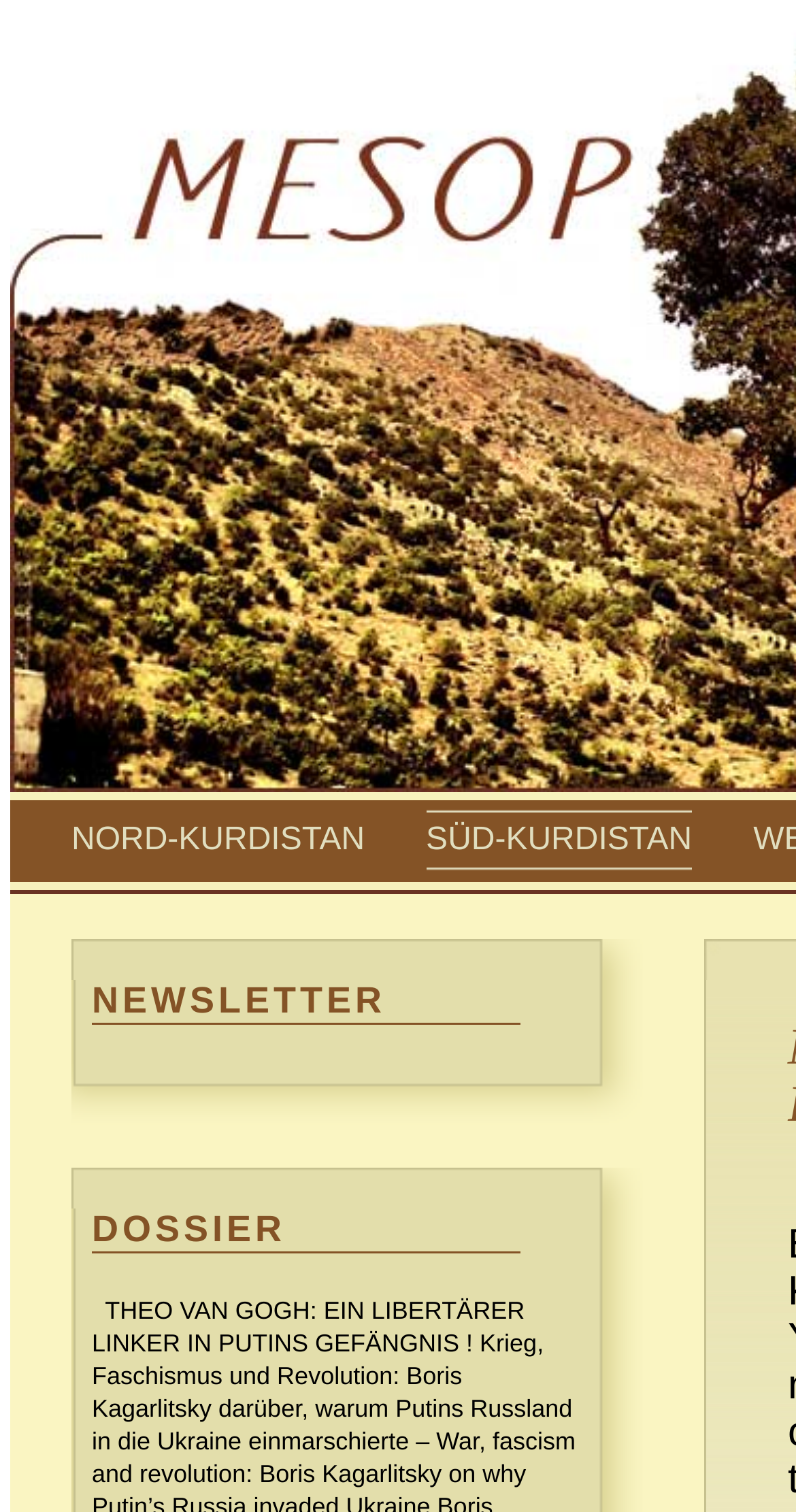Determine the bounding box coordinates for the HTML element mentioned in the following description: "Nord-Kurdistan". The coordinates should be a list of four floats ranging from 0 to 1, represented as [left, top, right, bottom].

[0.09, 0.544, 0.458, 0.567]